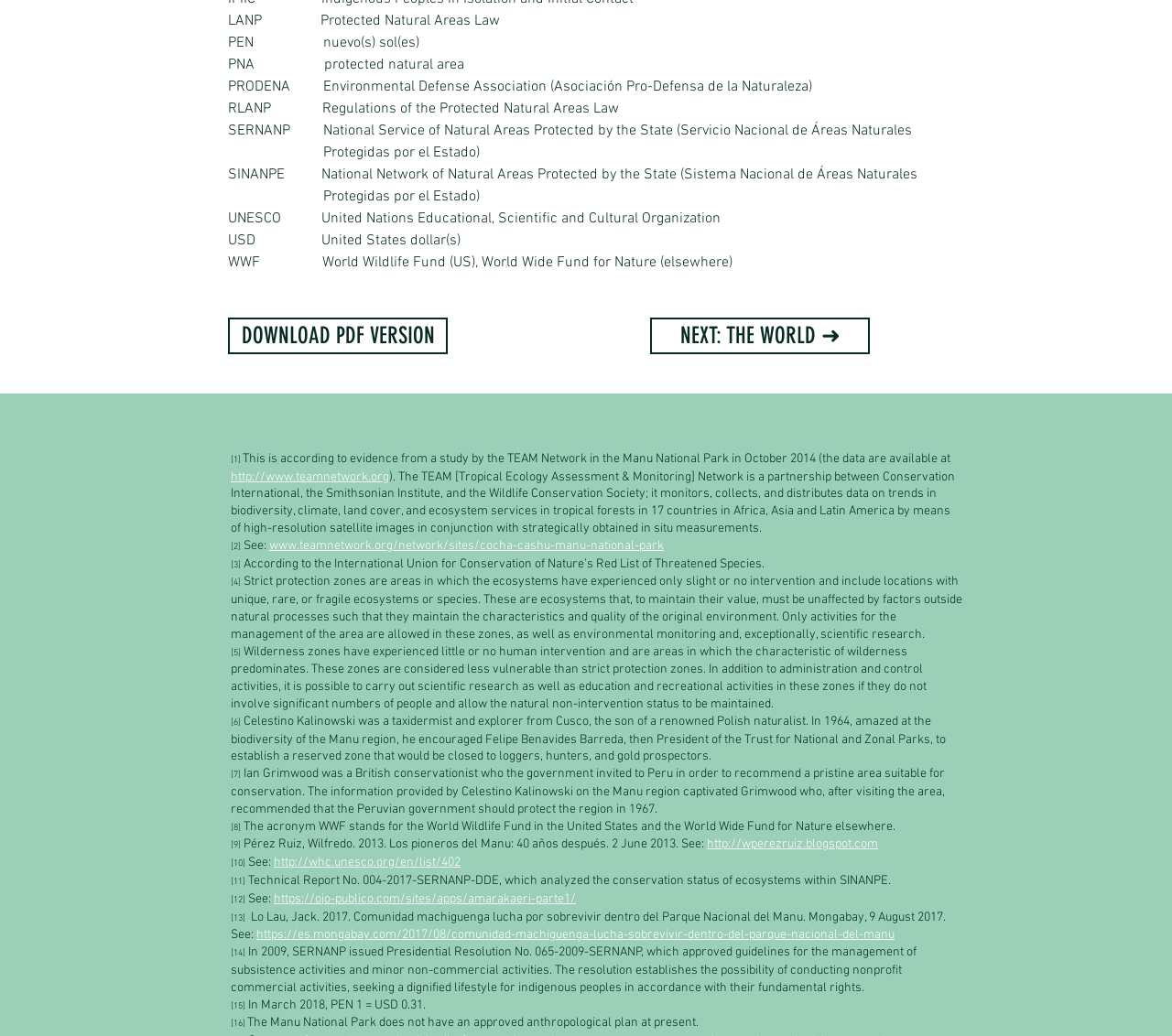Determine the bounding box coordinates of the clickable element necessary to fulfill the instruction: "go to next page". Provide the coordinates as four float numbers within the 0 to 1 range, i.e., [left, top, right, bottom].

[0.555, 0.306, 0.742, 0.342]